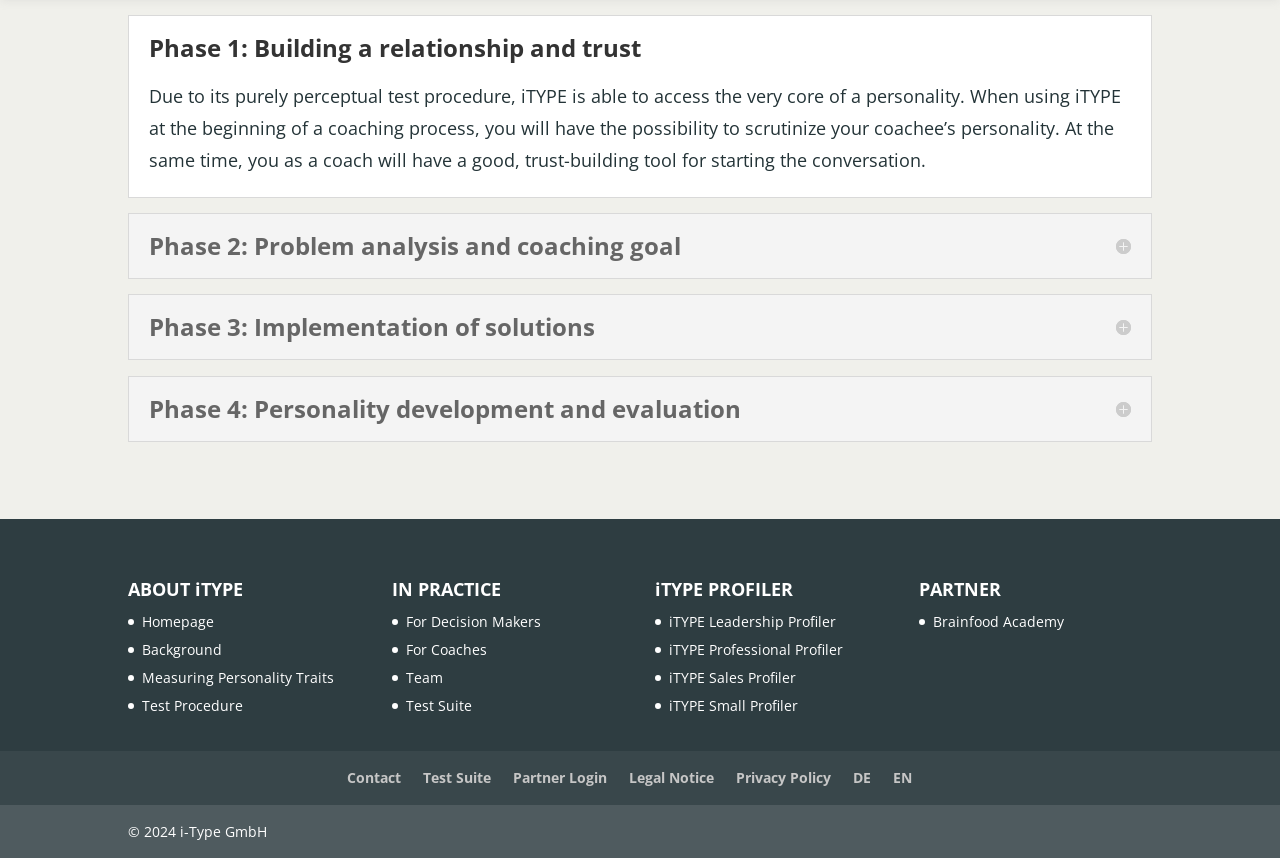Determine the bounding box of the UI element mentioned here: "iTYPE Professional Profiler". The coordinates must be in the format [left, top, right, bottom] with values ranging from 0 to 1.

[0.523, 0.746, 0.659, 0.768]